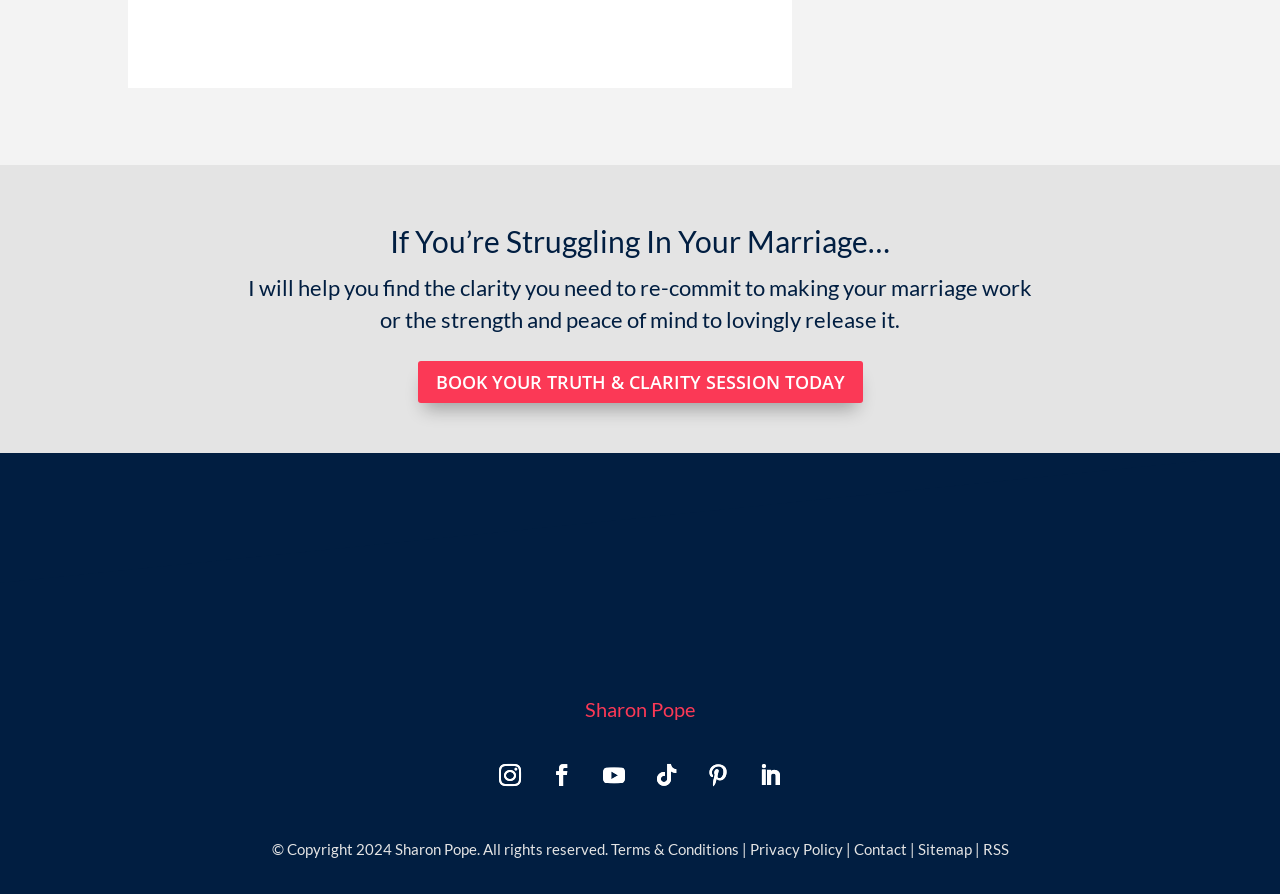Determine the bounding box coordinates for the element that should be clicked to follow this instruction: "Book a truth and clarity session". The coordinates should be given as four float numbers between 0 and 1, in the format [left, top, right, bottom].

[0.326, 0.404, 0.674, 0.451]